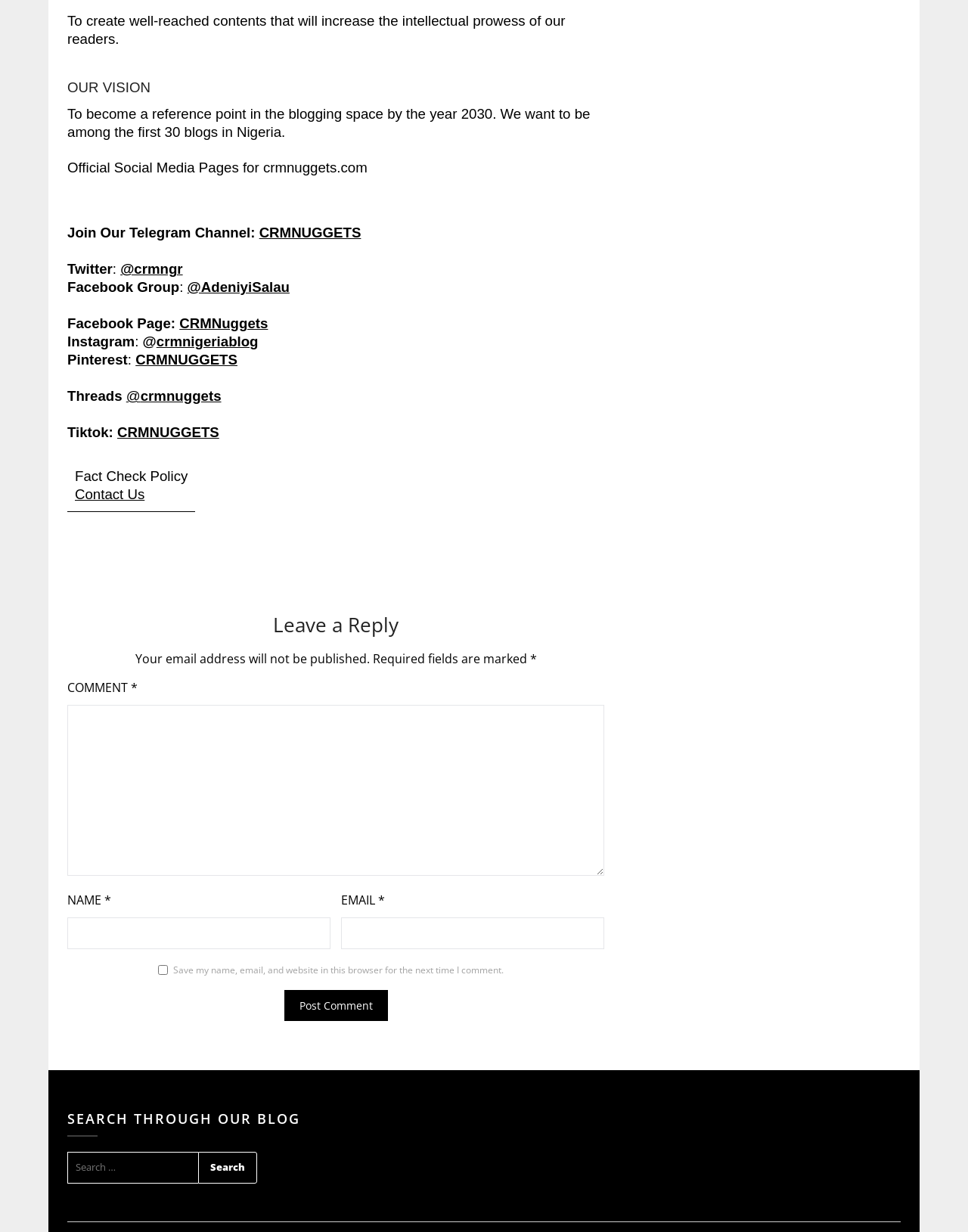Review the image closely and give a comprehensive answer to the question: What is the purpose of the search box?

The search box is located at the bottom of the webpage with a heading 'SEARCH THROUGH OUR BLOG' and a static text 'SEARCH FOR:', which suggests that it is used to search for specific content within the blog.